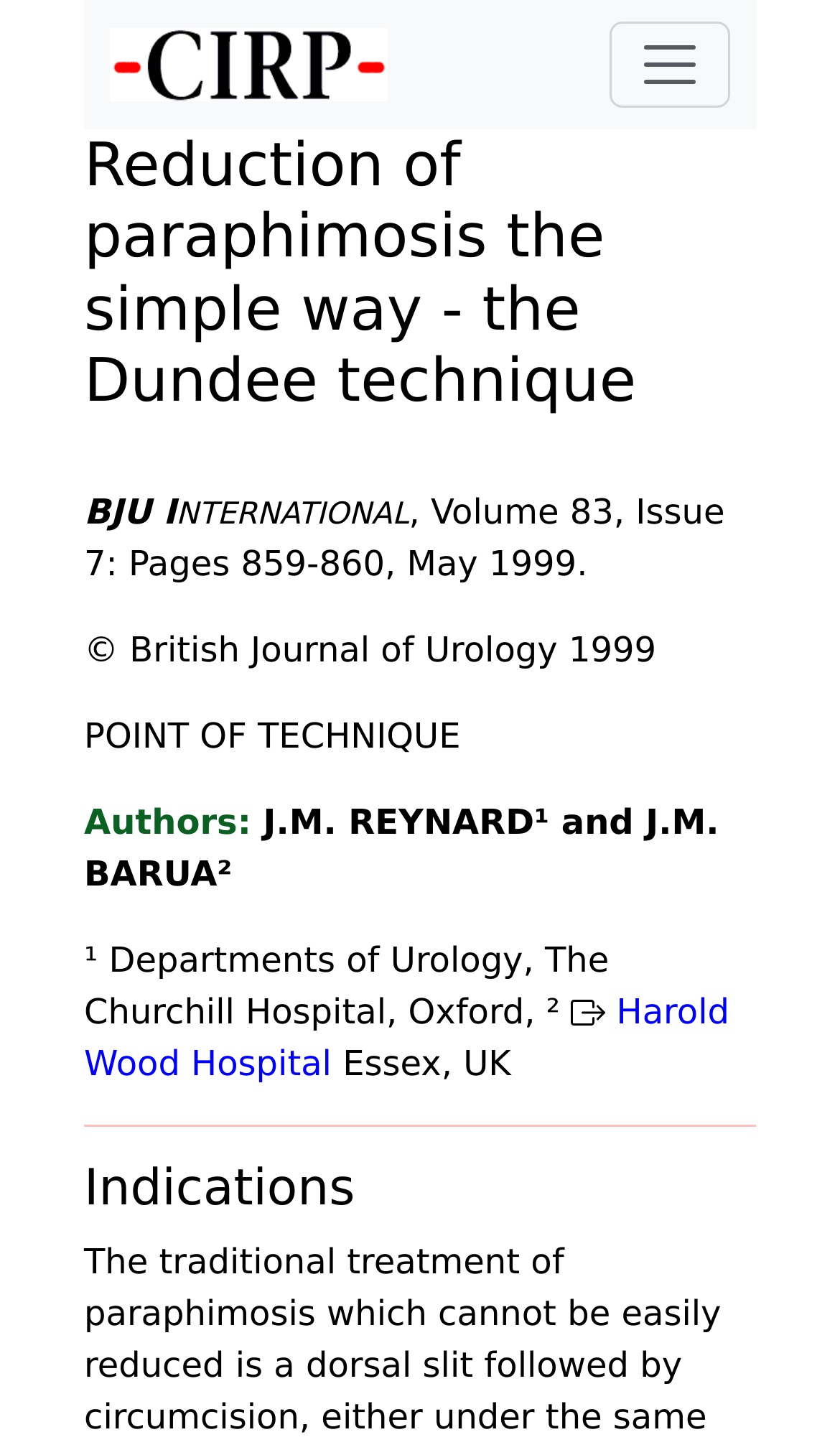Given the element description Harold Wood Hospital, specify the bounding box coordinates of the corresponding UI element in the format (top-left x, top-left y, bottom-right x, bottom-right y). All values must be between 0 and 1.

[0.1, 0.683, 0.868, 0.747]